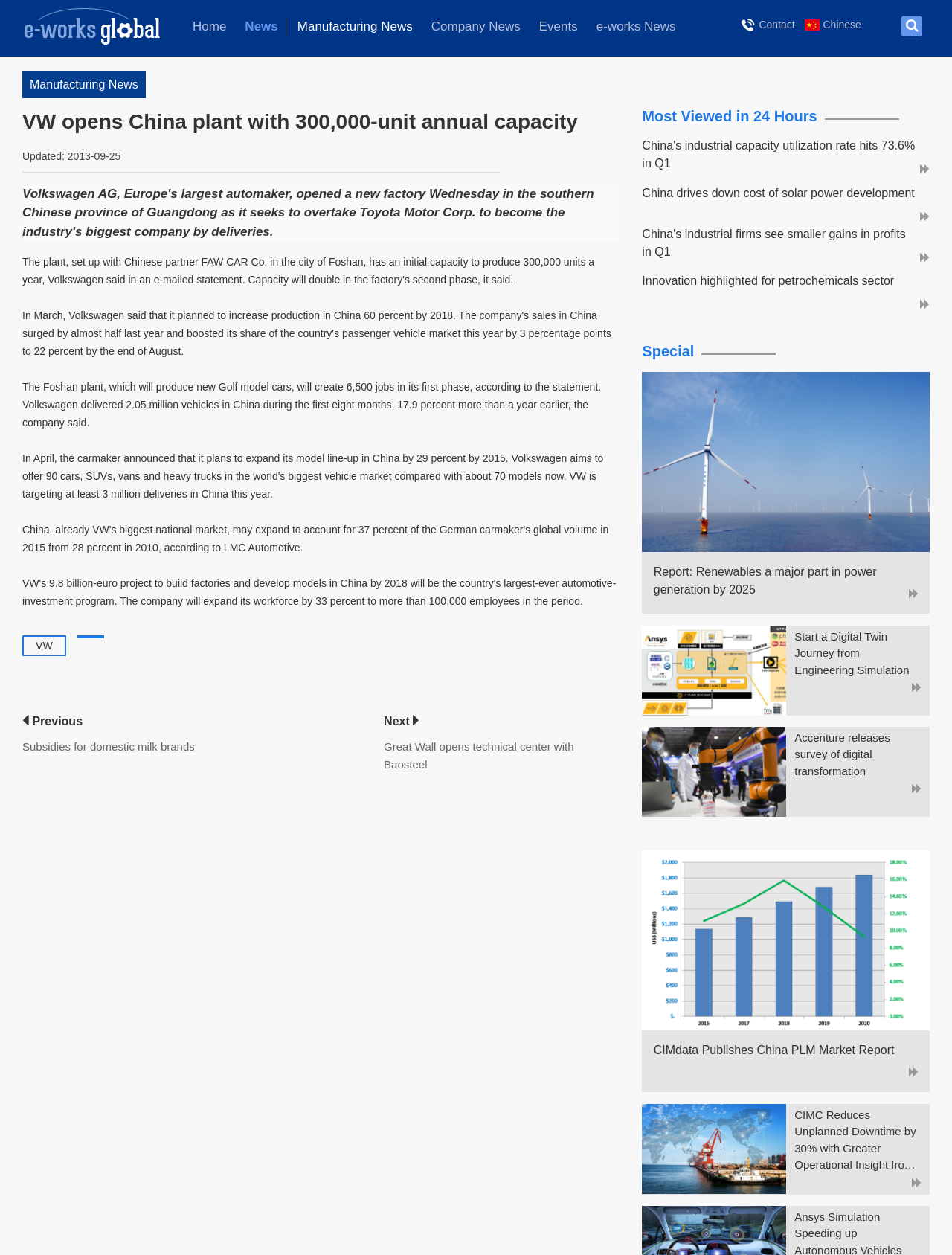Respond to the question below with a single word or phrase:
How many languages are supported by this webpage?

At least 2